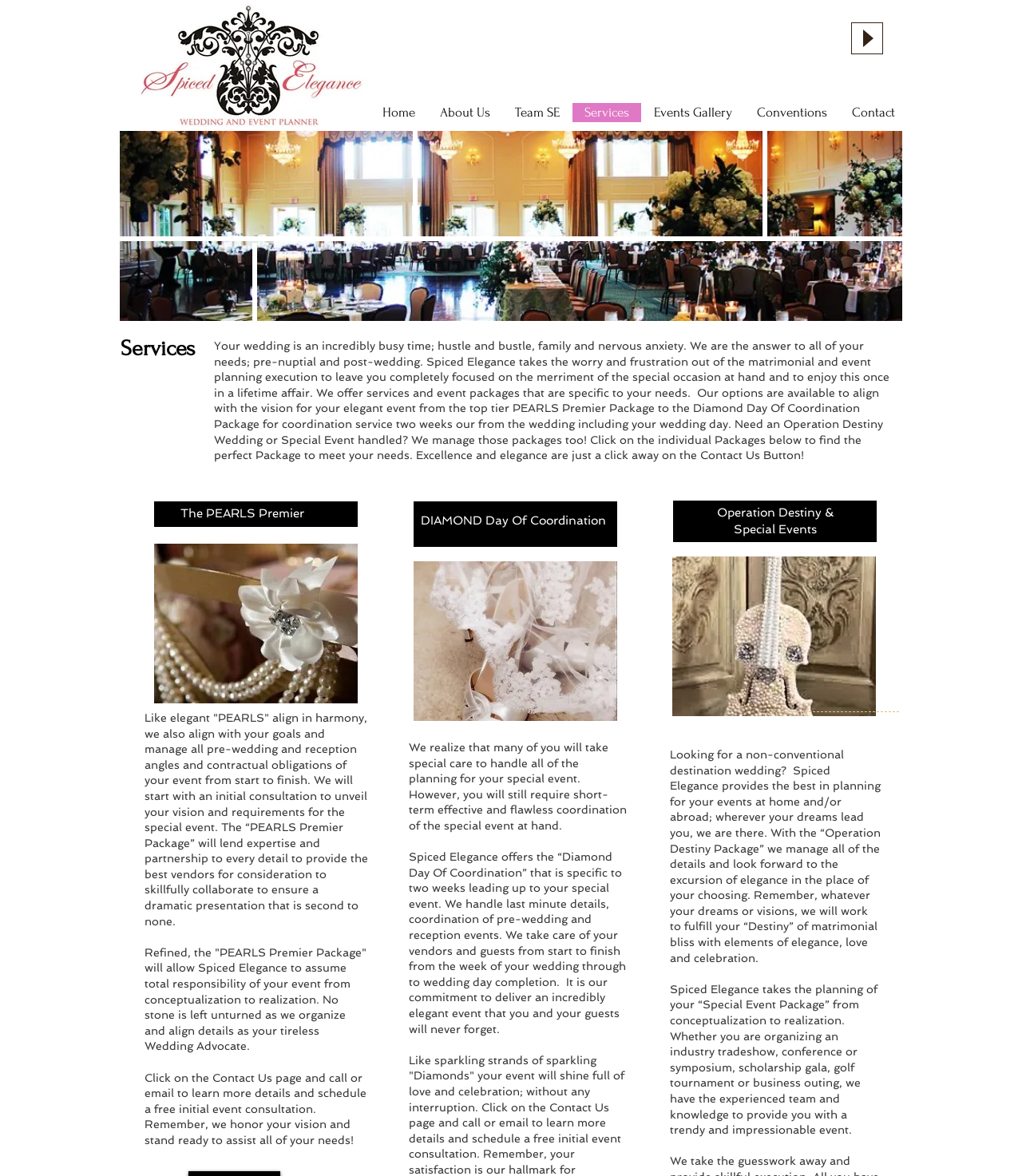Please find the bounding box coordinates for the clickable element needed to perform this instruction: "View the PEARLS Premier Package".

[0.177, 0.43, 0.298, 0.443]